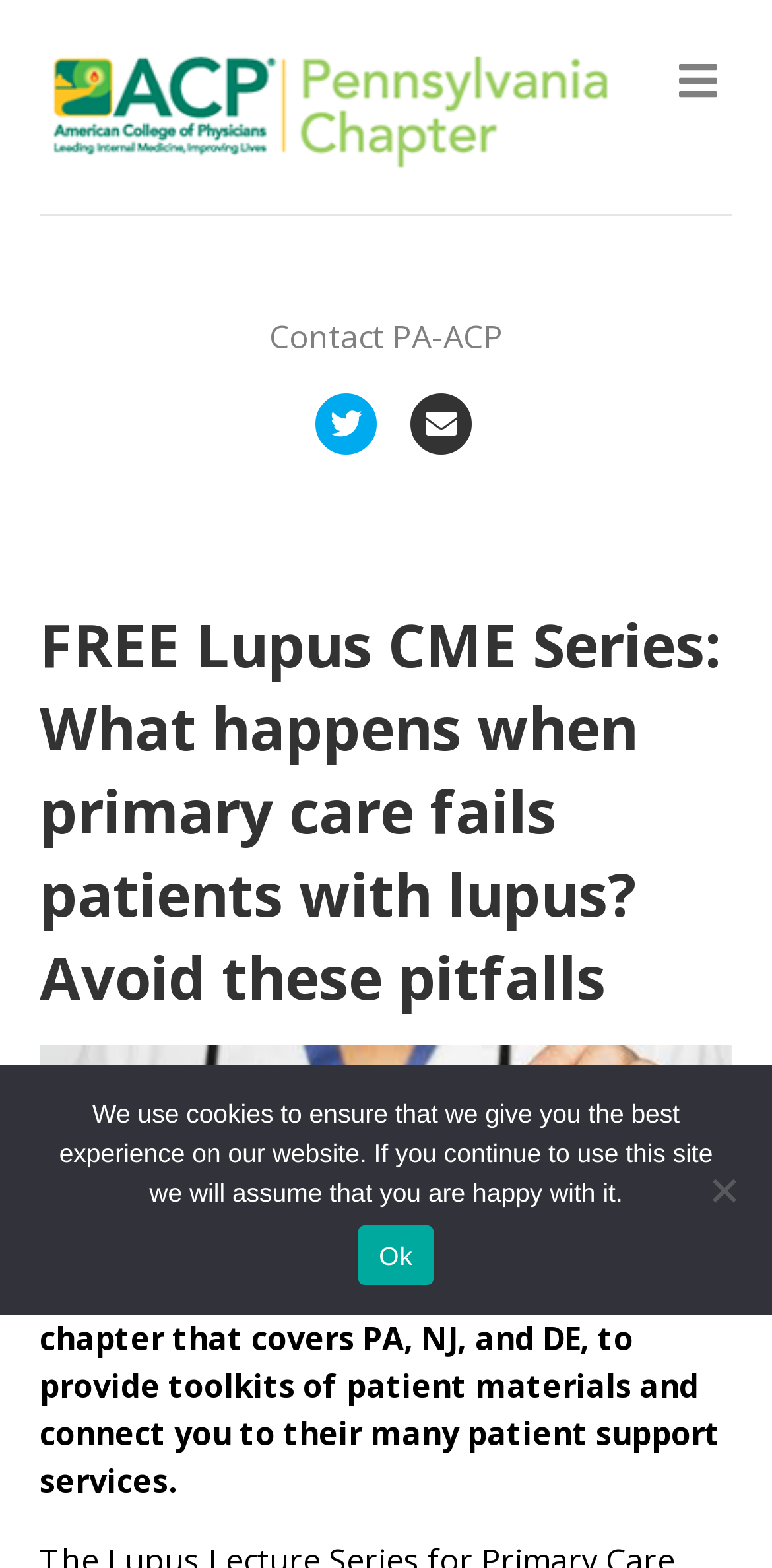Please find the bounding box coordinates in the format (top-left x, top-left y, bottom-right x, bottom-right y) for the given element description. Ensure the coordinates are floating point numbers between 0 and 1. Description: Contact PA-ACP

[0.349, 0.201, 0.651, 0.229]